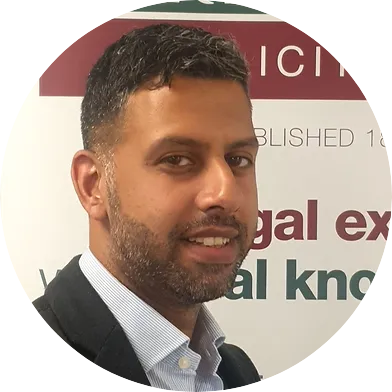What type of law does Jameel specialize in? Based on the image, give a response in one word or a short phrase.

Residential property law